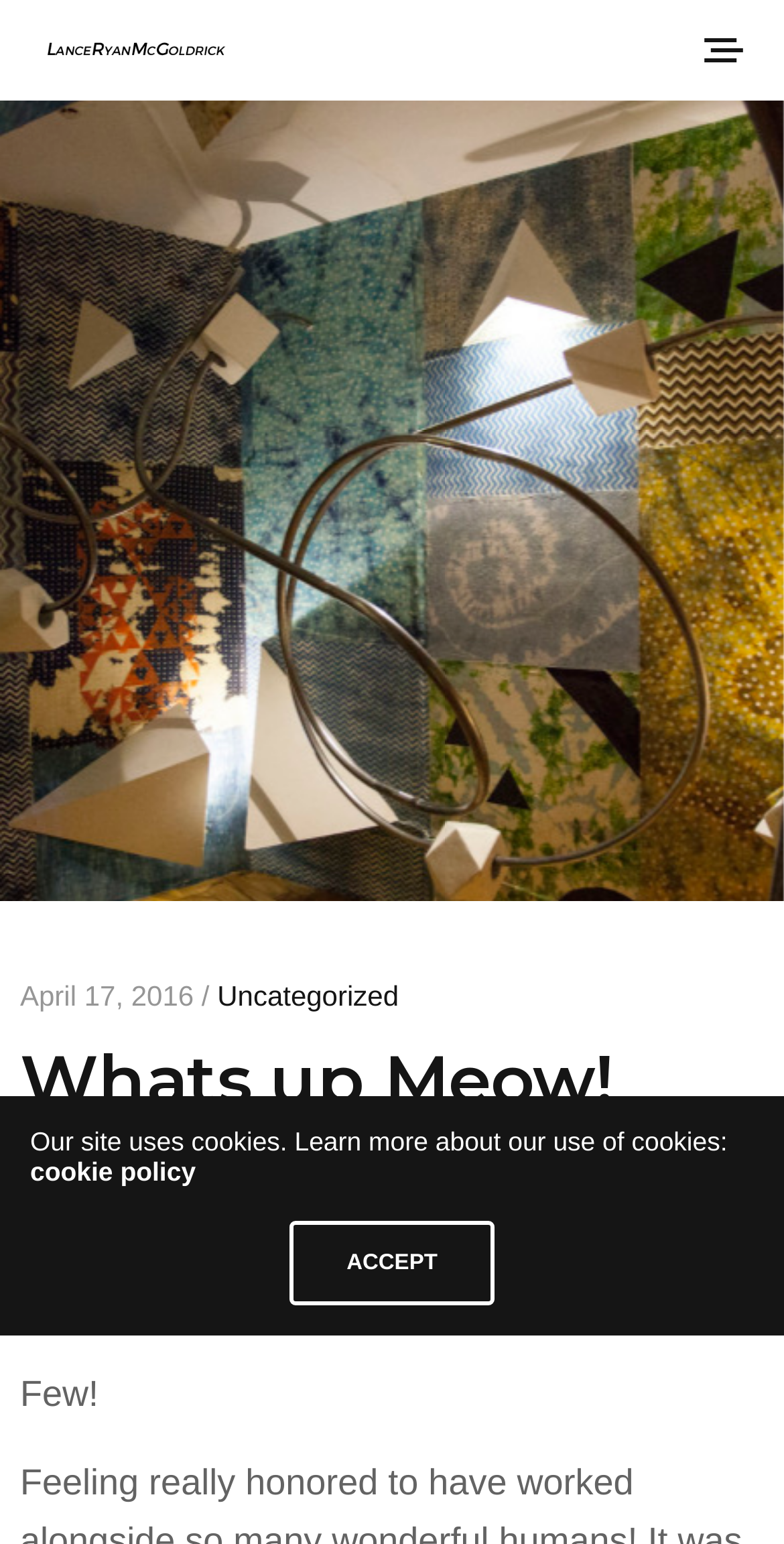Provide your answer to the question using just one word or phrase: What is the purpose of the webpage?

blog post